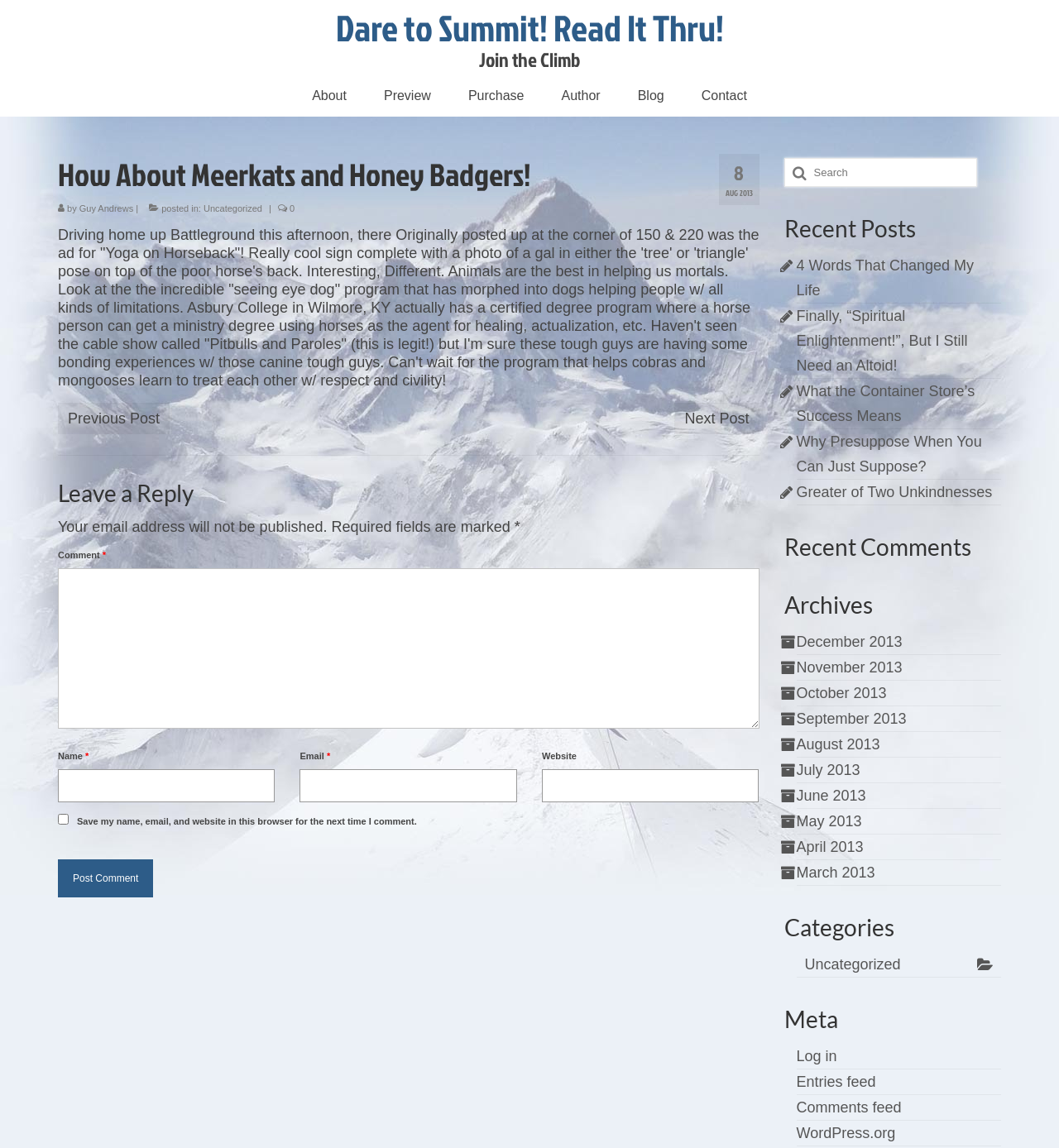Look at the image and write a detailed answer to the question: 
What is the date of the blog post?

I found the date of the blog post by looking at the header section of the blog post, where it says '8 AUG 2013'.